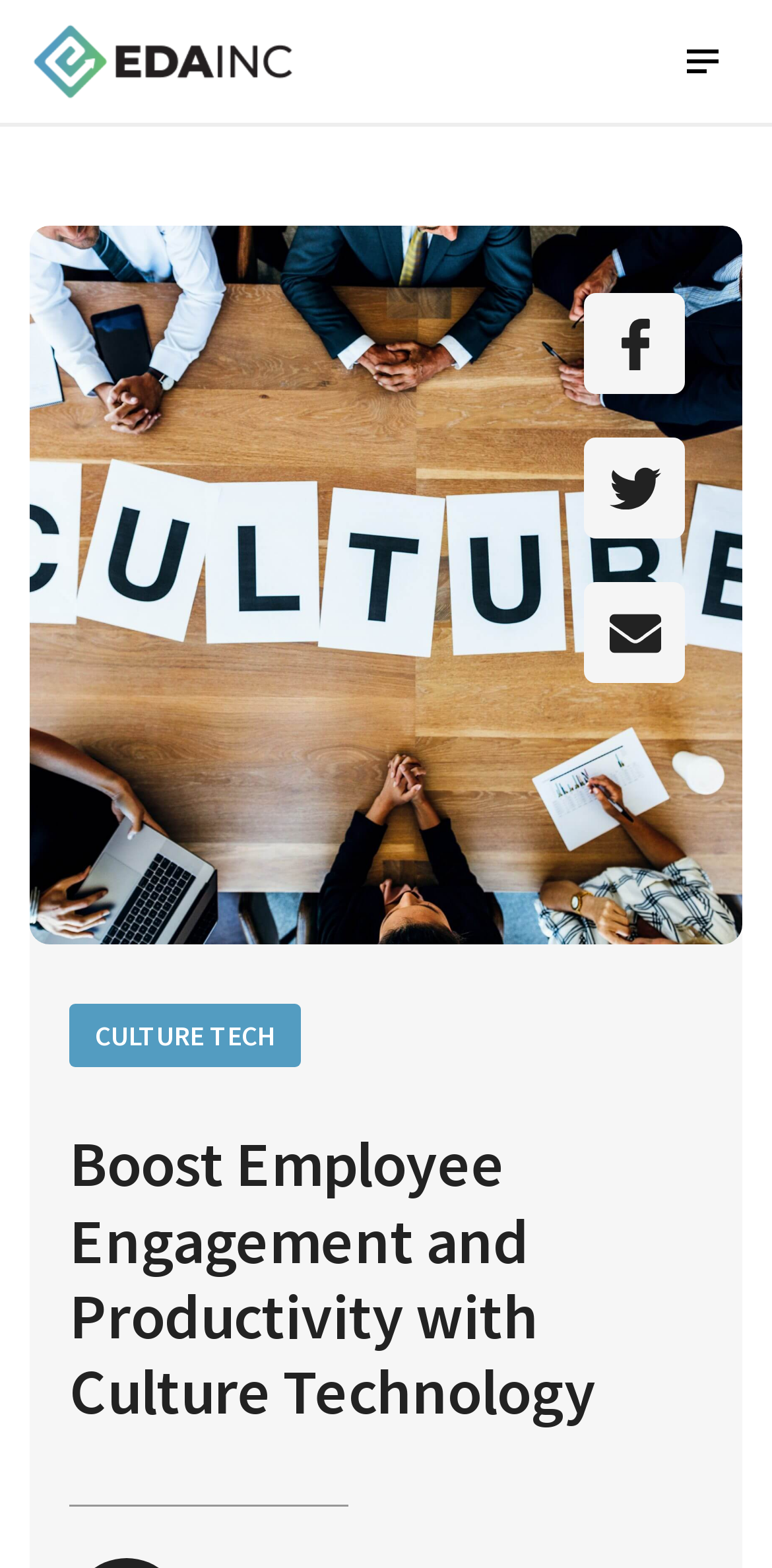What is the logo of the company?
Provide an in-depth and detailed answer to the question.

The logo of the company is located at the top left corner of the webpage, and it is an image with the text 'eda logo'.